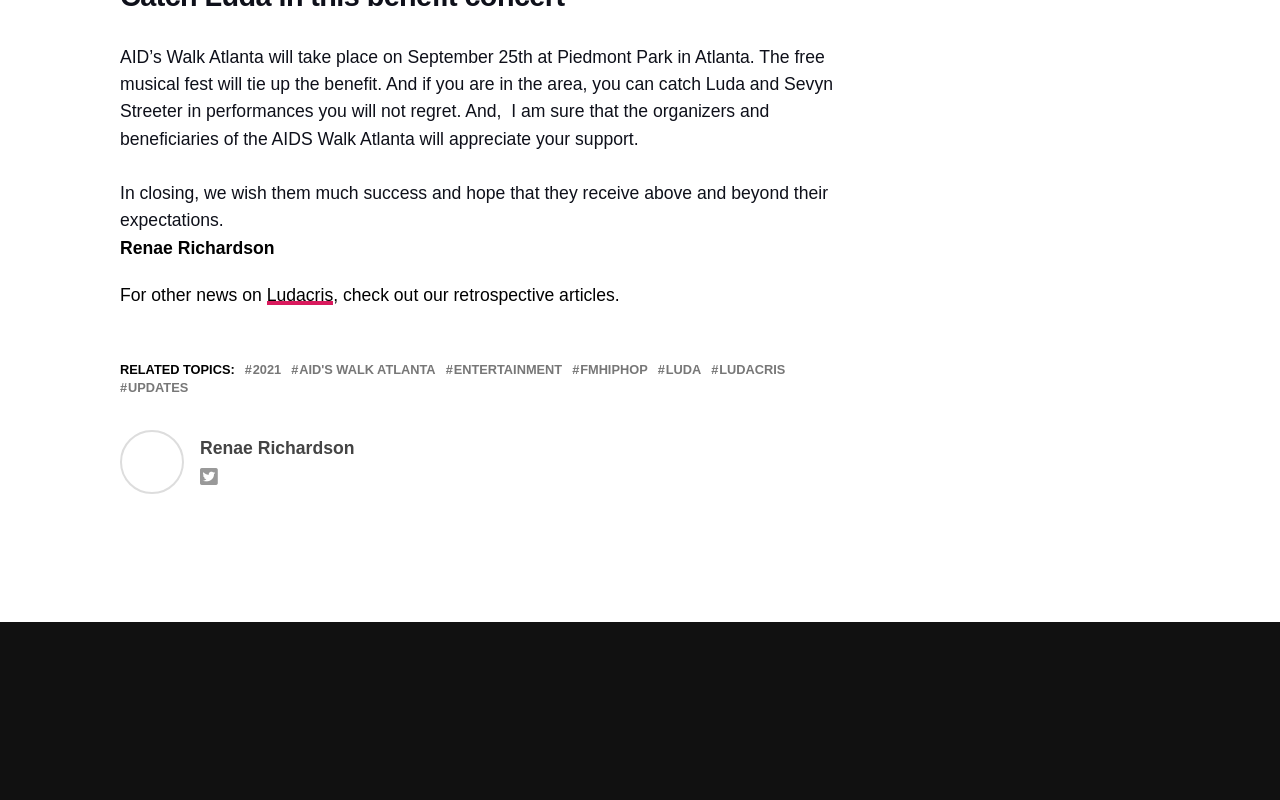Pinpoint the bounding box coordinates for the area that should be clicked to perform the following instruction: "Click on Ludacris".

[0.208, 0.356, 0.26, 0.381]